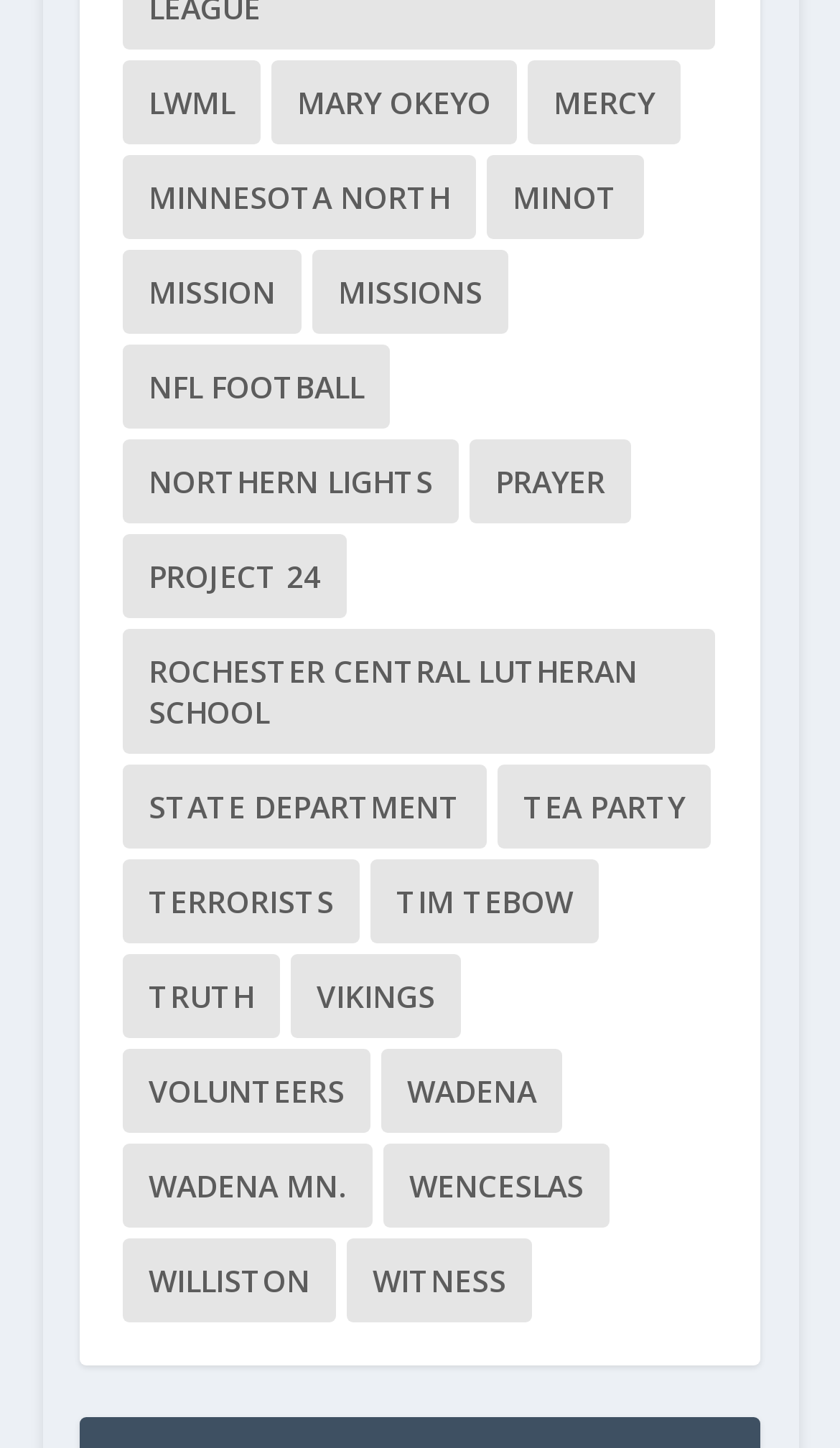Reply to the question with a single word or phrase:
What is the text of the link that is located at the bottom-left of the webpage?

WILLISTON